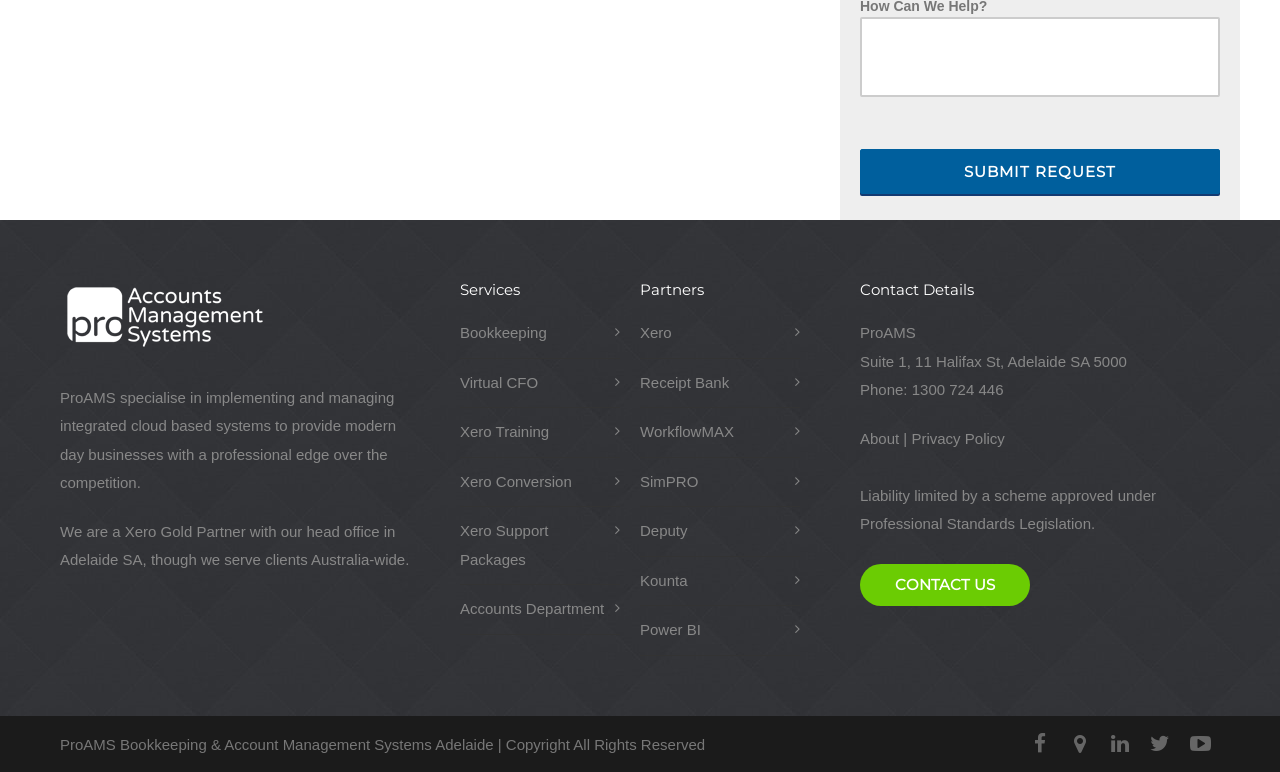Identify the bounding box coordinates of the clickable region required to complete the instruction: "View Xero partner page". The coordinates should be given as four float numbers within the range of 0 and 1, i.e., [left, top, right, bottom].

[0.5, 0.414, 0.617, 0.451]